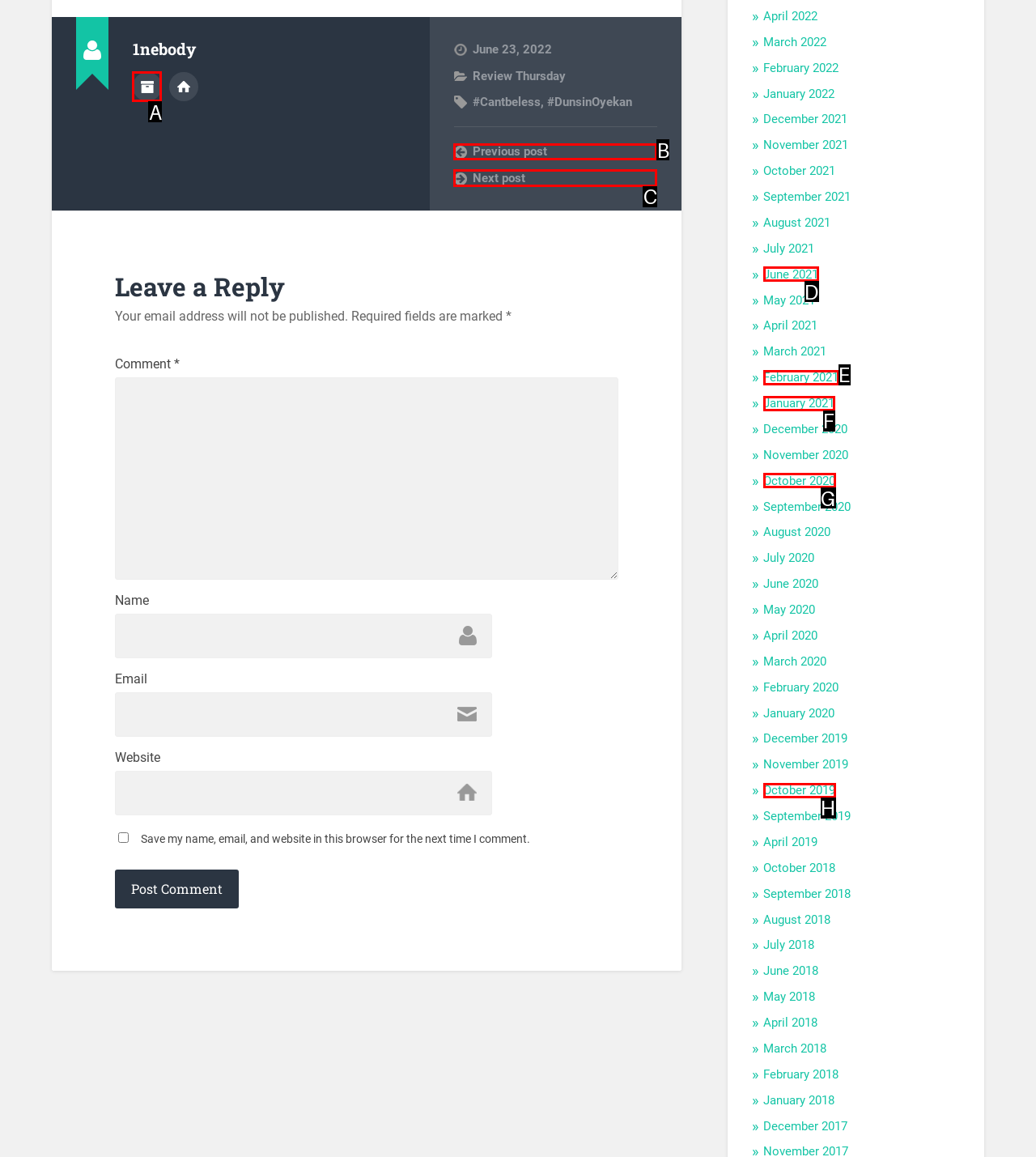For the instruction: Click on the 'Author archive' link, determine the appropriate UI element to click from the given options. Respond with the letter corresponding to the correct choice.

A